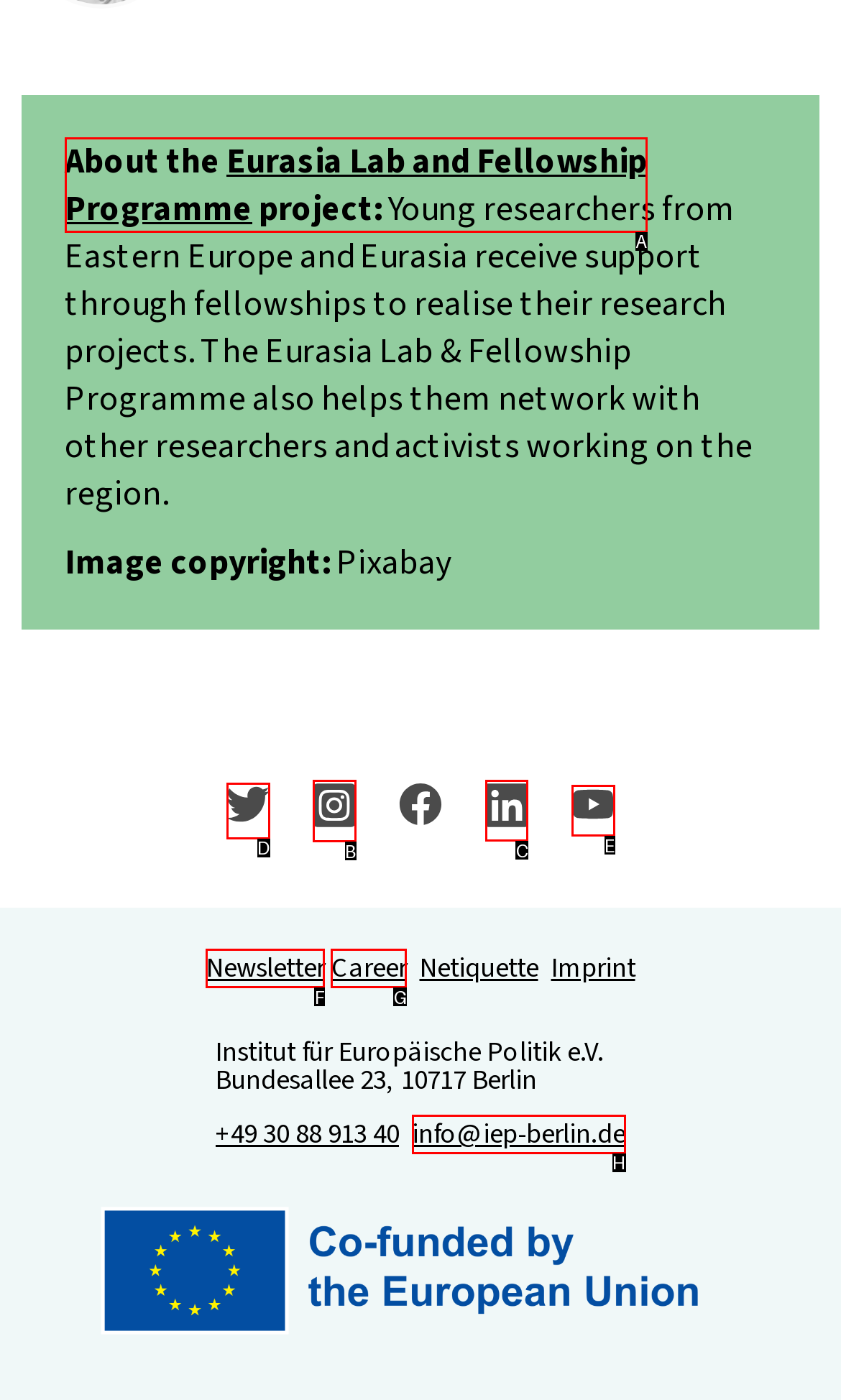Identify the letter of the correct UI element to fulfill the task: Follow the Eurasia Lab and Fellowship Programme on LinkedIn from the given options in the screenshot.

C